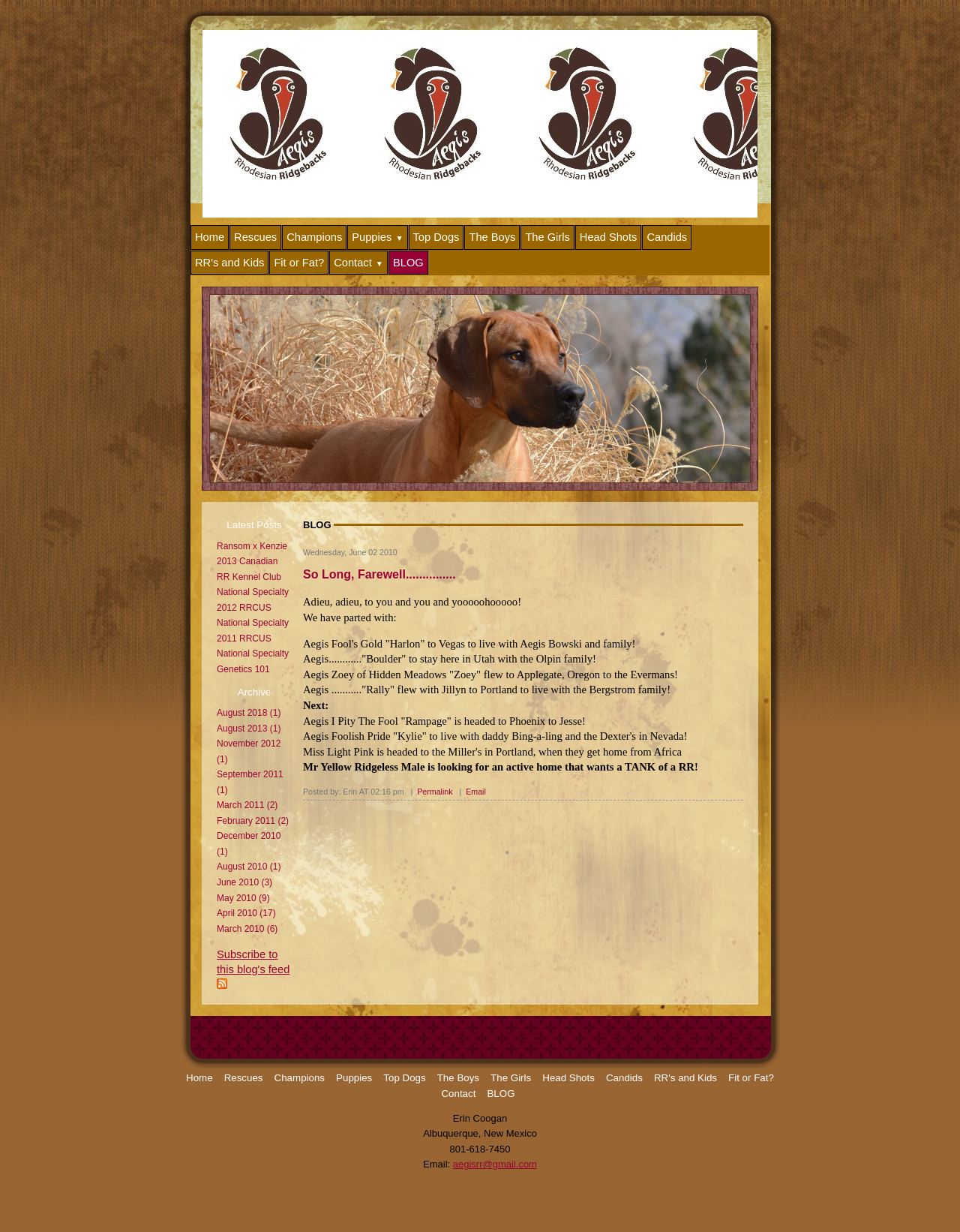What is the purpose of the 'Puppies' link?
From the screenshot, supply a one-word or short-phrase answer.

To view information about puppies